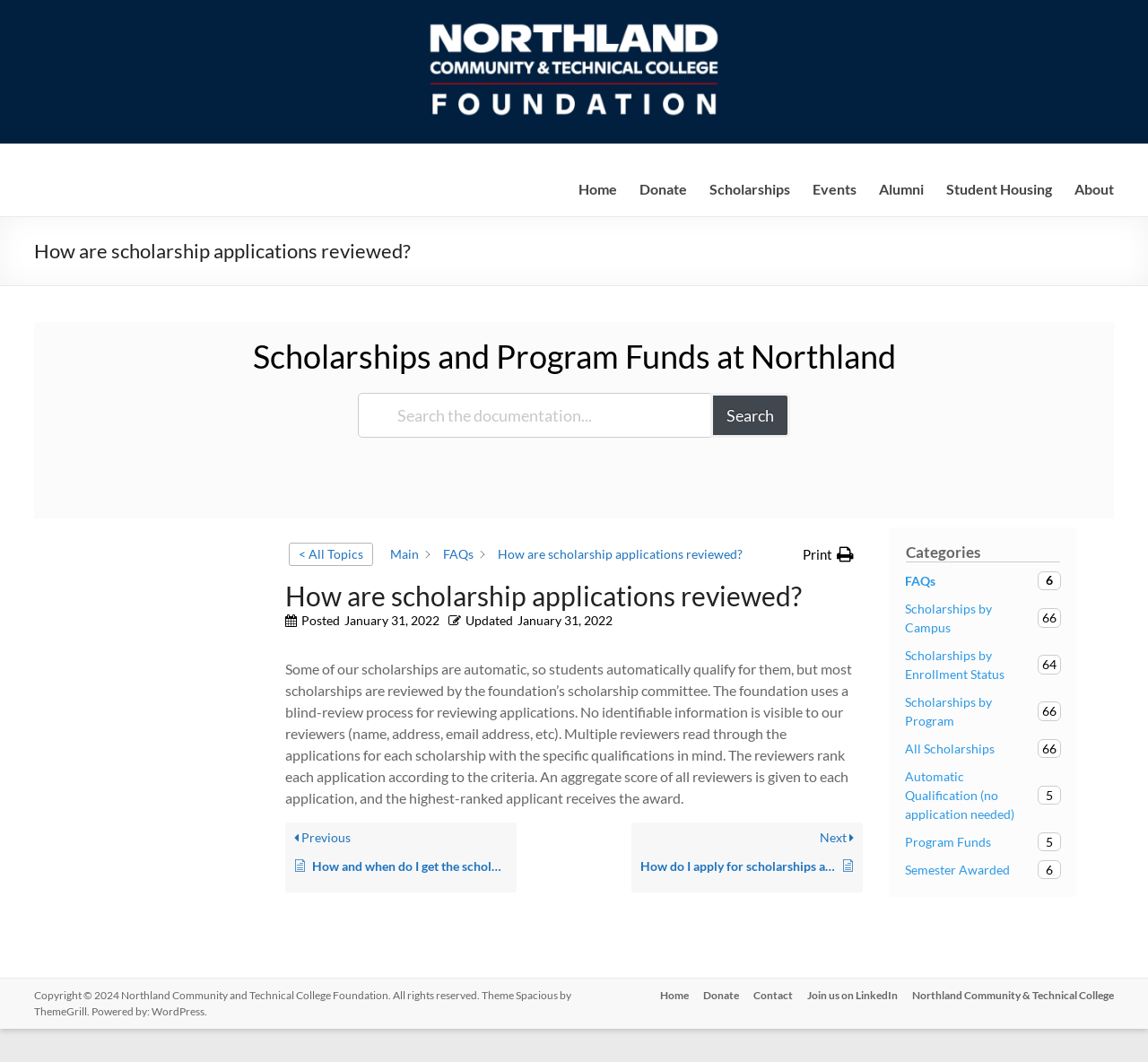Locate the bounding box coordinates of the element that should be clicked to fulfill the instruction: "Learn about Program Funds".

[0.788, 0.784, 0.924, 0.802]